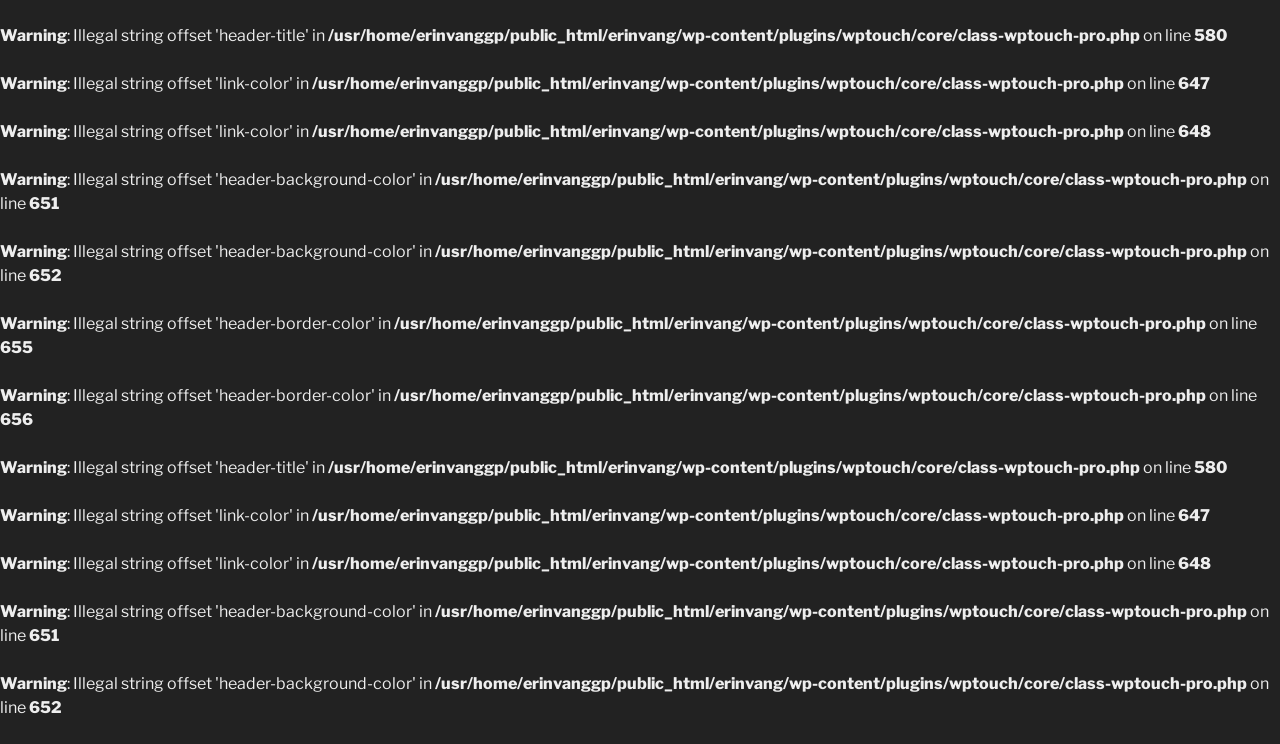Give a one-word or one-phrase response to the question:
How many lines of code are referenced in the warning messages?

Multiple